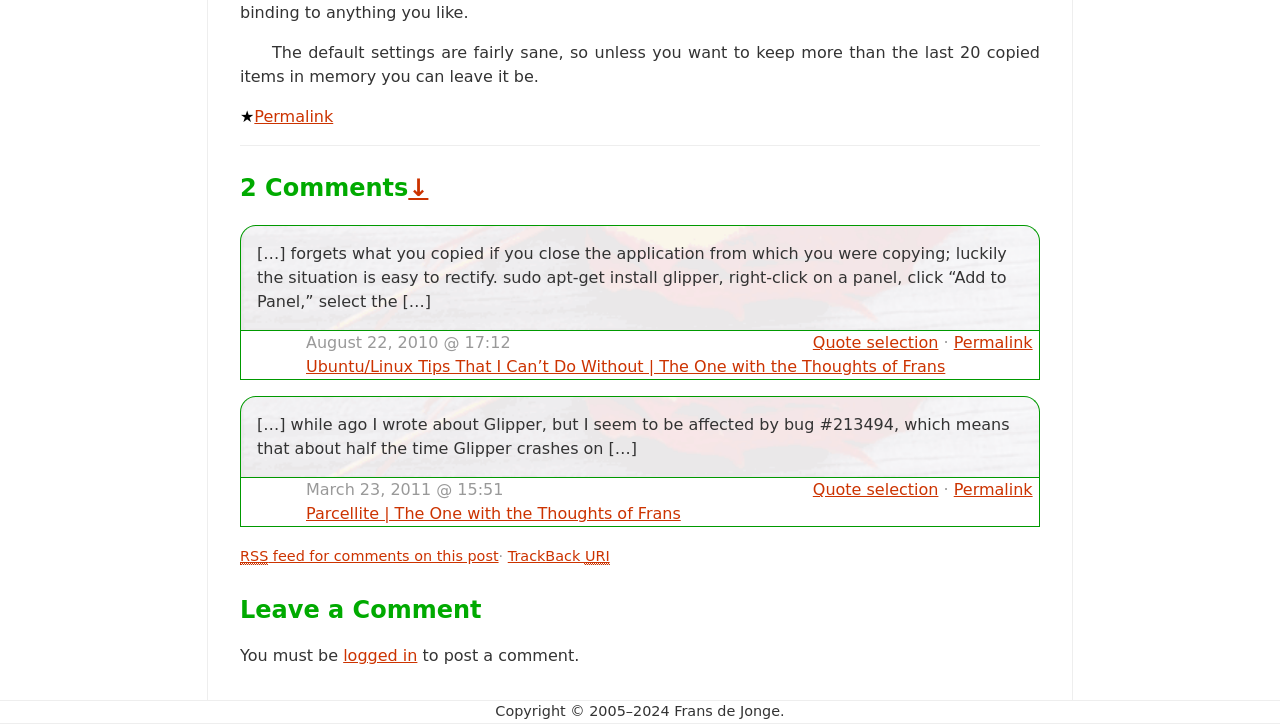Given the following UI element description: "logged in", find the bounding box coordinates in the webpage screenshot.

[0.268, 0.892, 0.326, 0.918]